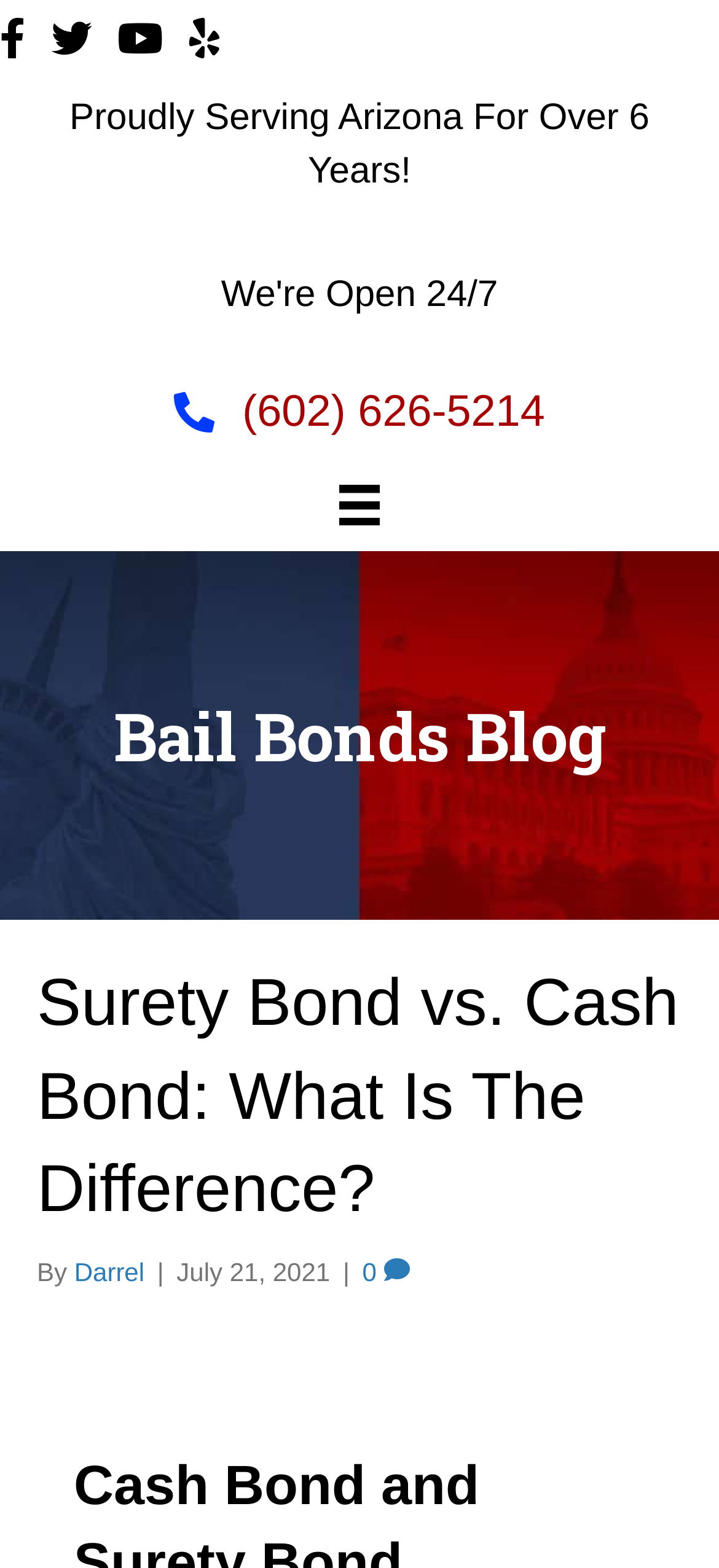Using details from the image, please answer the following question comprehensively:
What is the date of the blog post?

I found the date by reading the static text 'July 21, 2021' which is located below the heading 'Surety Bond vs. Cash Bond: What Is The Difference?'.